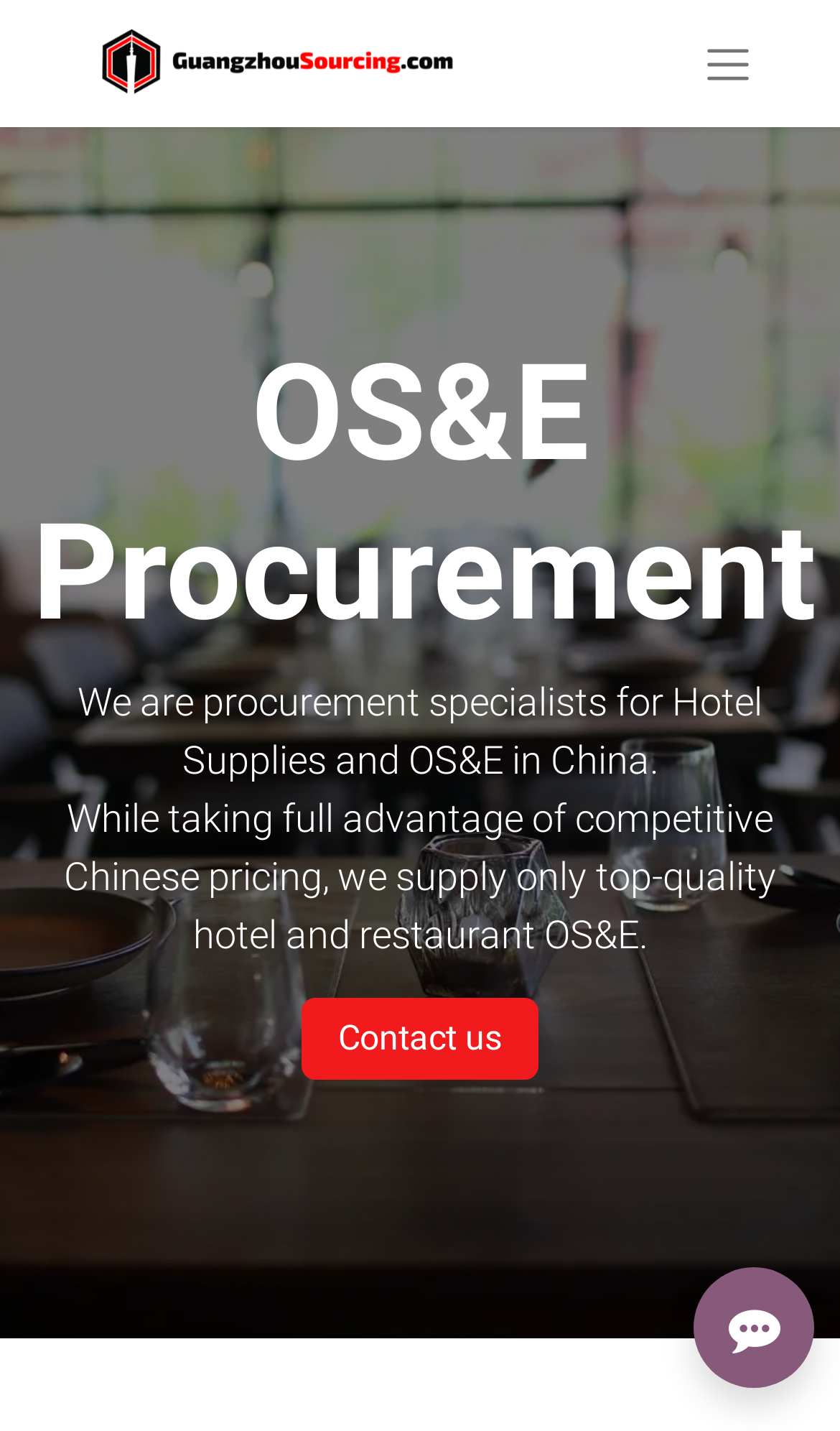Locate and provide the bounding box coordinates for the HTML element that matches this description: "aria-label="Toggle navigation"".

[0.813, 0.012, 0.921, 0.076]